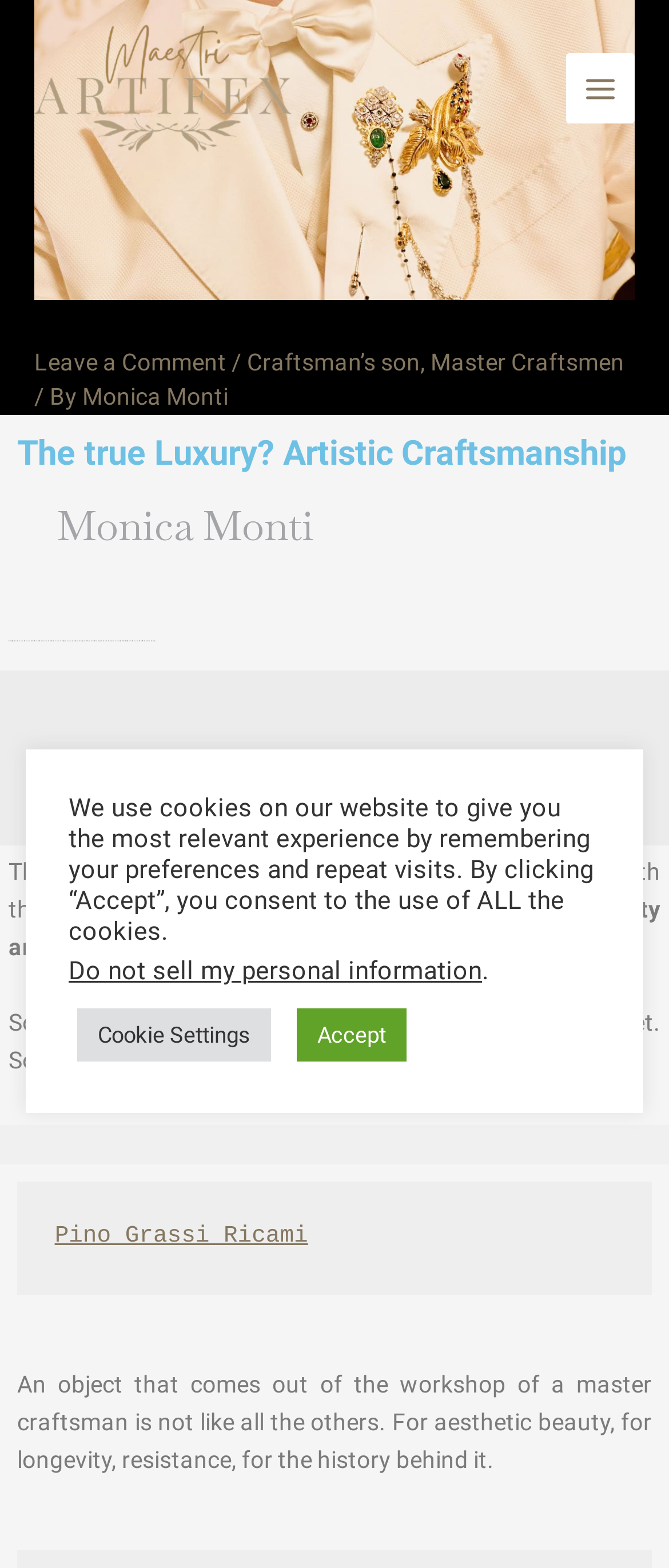Please respond in a single word or phrase: 
What is the name of the master craftsman mentioned?

Pino Grassi Ricami